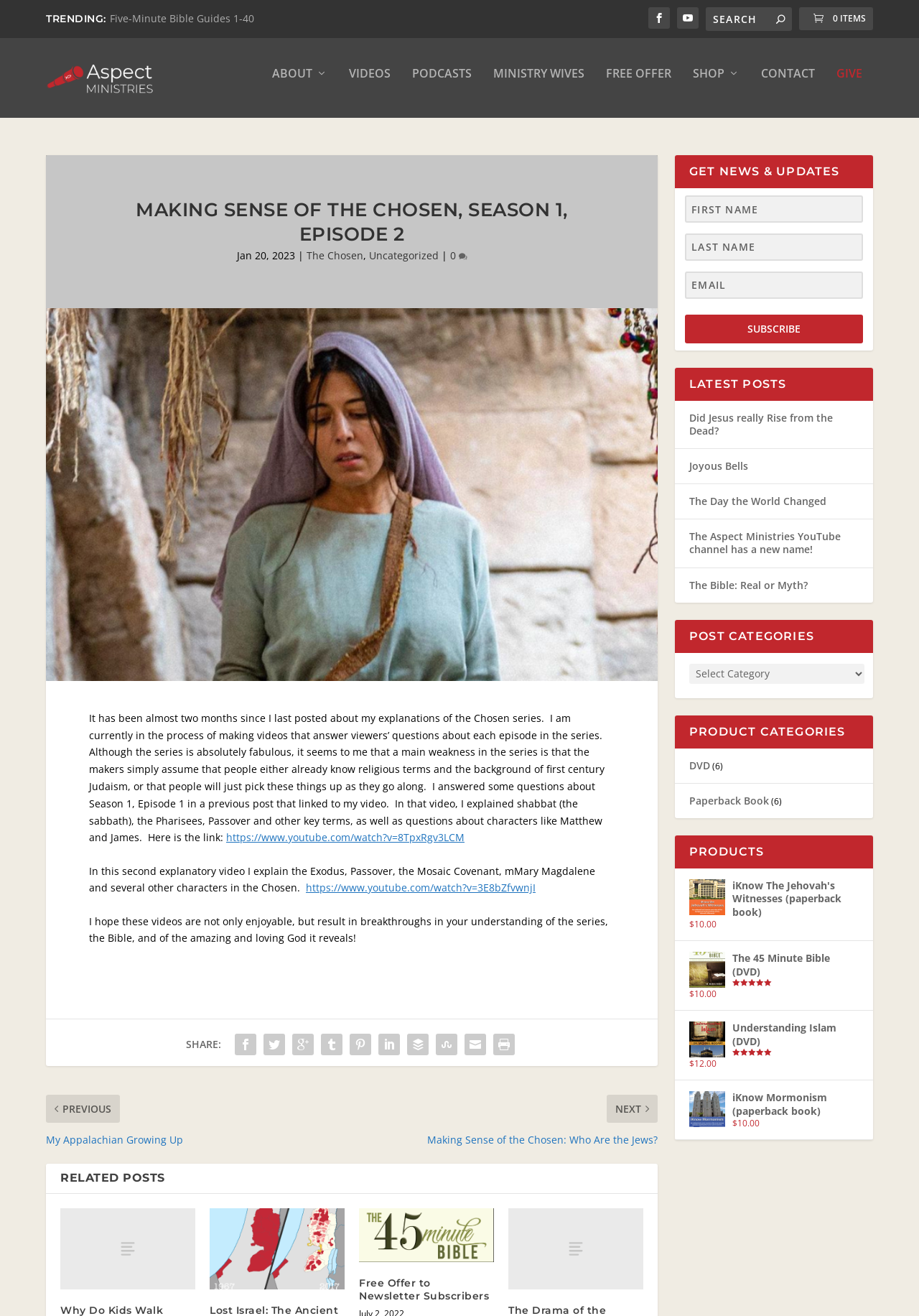Give the bounding box coordinates for the element described by: "DVD".

[0.75, 0.577, 0.773, 0.587]